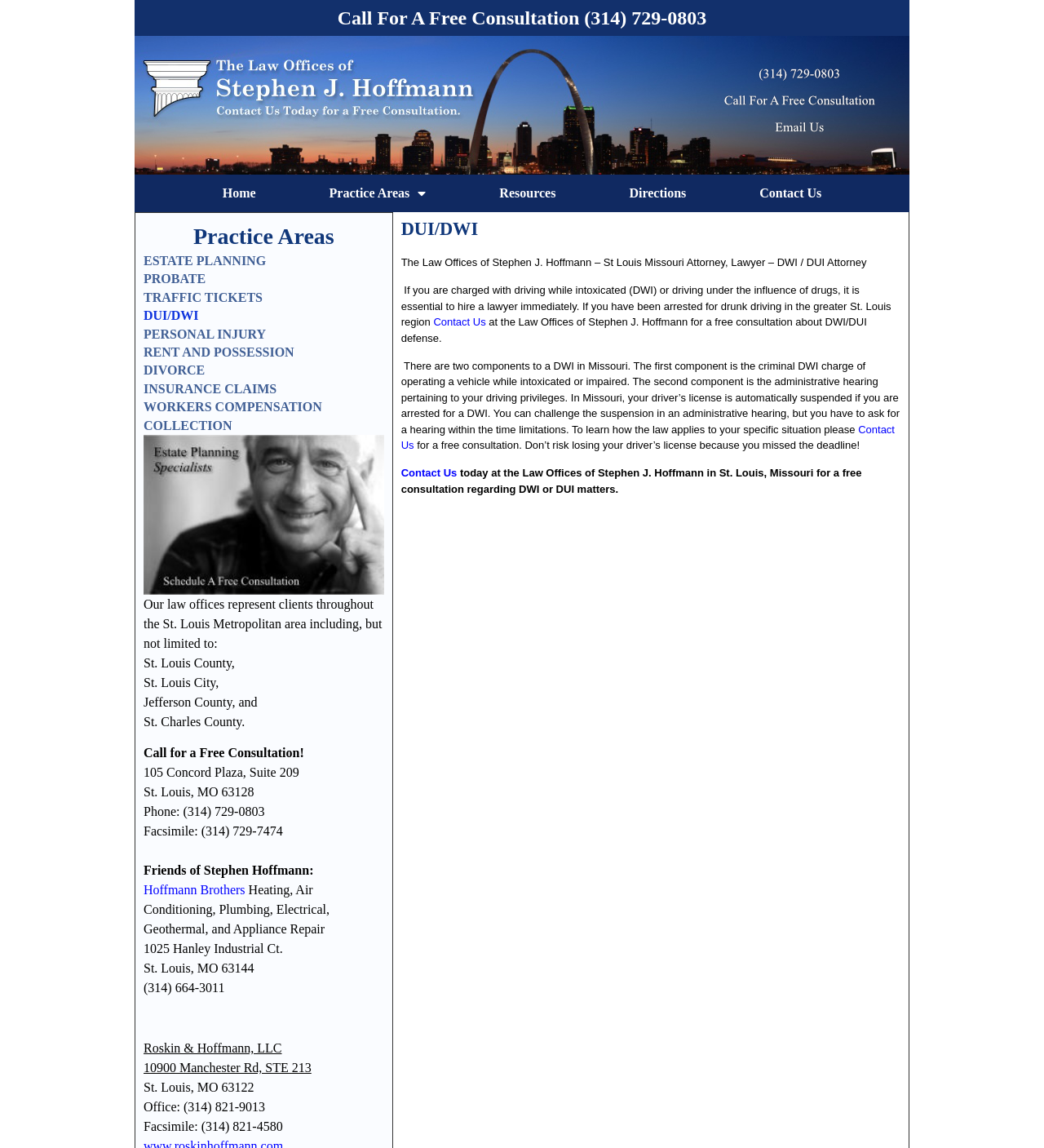Please identify the bounding box coordinates of the element on the webpage that should be clicked to follow this instruction: "Click the 'ESTATE PLANNING' link". The bounding box coordinates should be given as four float numbers between 0 and 1, formatted as [left, top, right, bottom].

[0.138, 0.22, 0.368, 0.236]